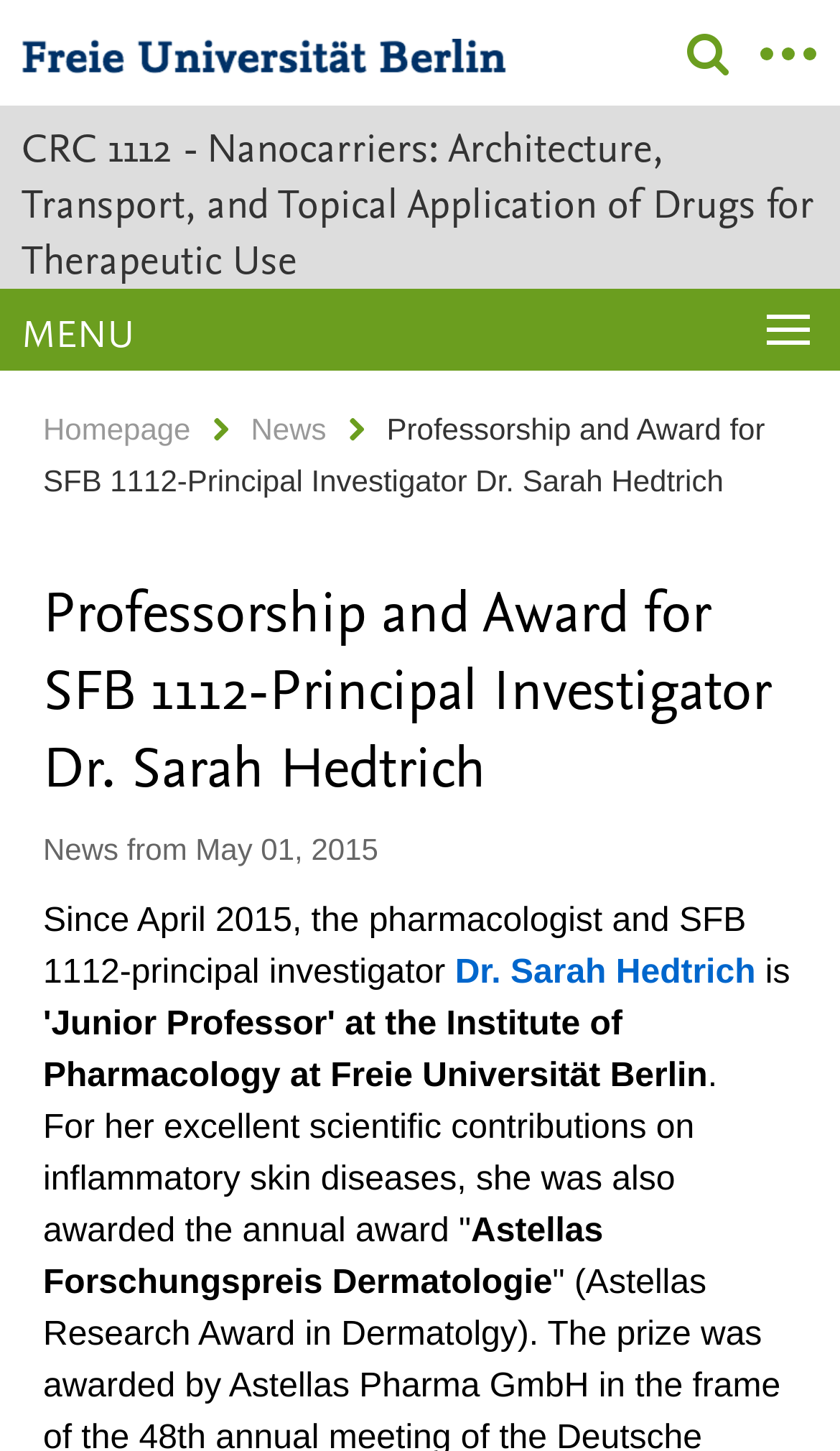What is the date mentioned in the news article?
Give a single word or phrase answer based on the content of the image.

May 01, 2015